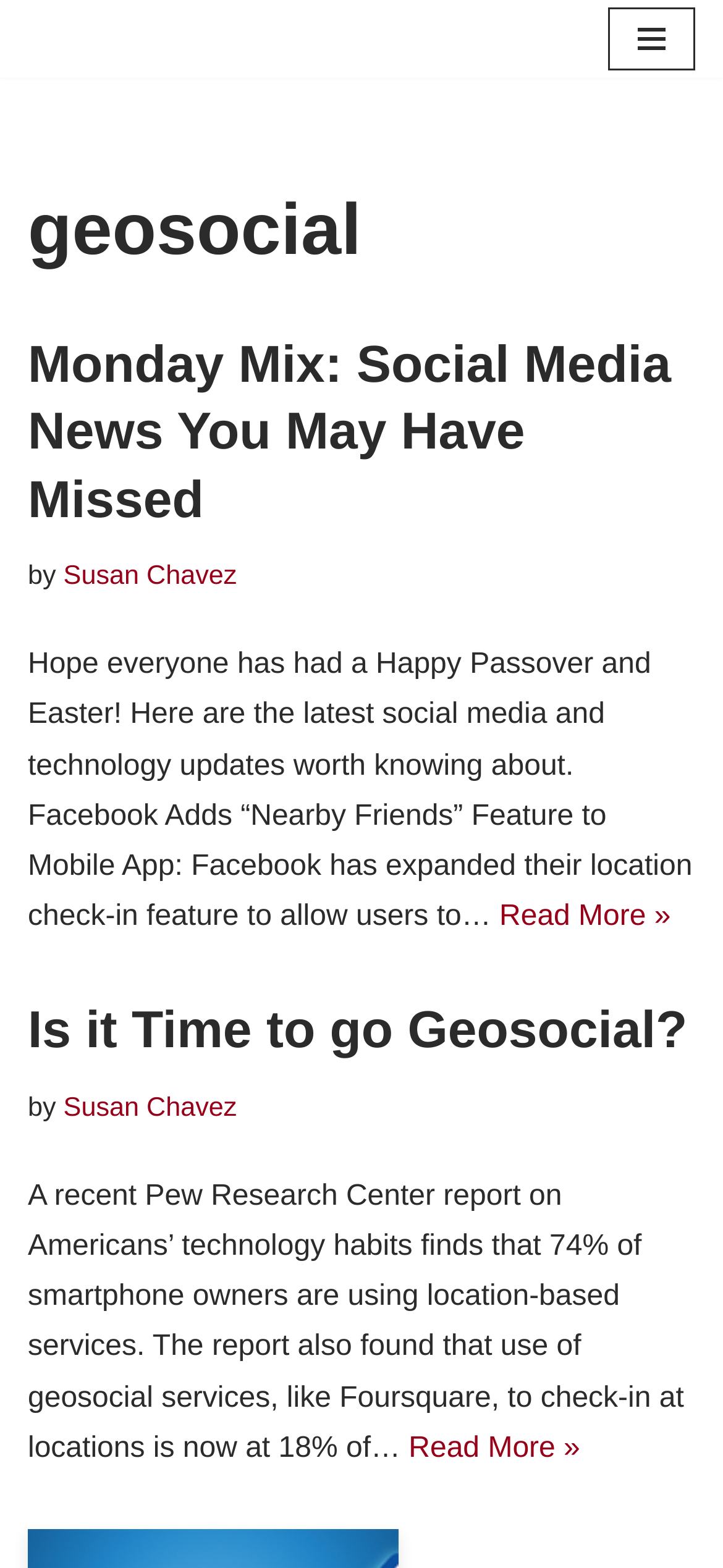What is the name of the author of the first article?
Refer to the image and give a detailed answer to the question.

I found the answer by looking at the article section with the heading 'Monday Mix: Social Media News You May Have Missed'. Inside this section, I found a link with the text 'Susan Chavez' which is likely the author of the article.